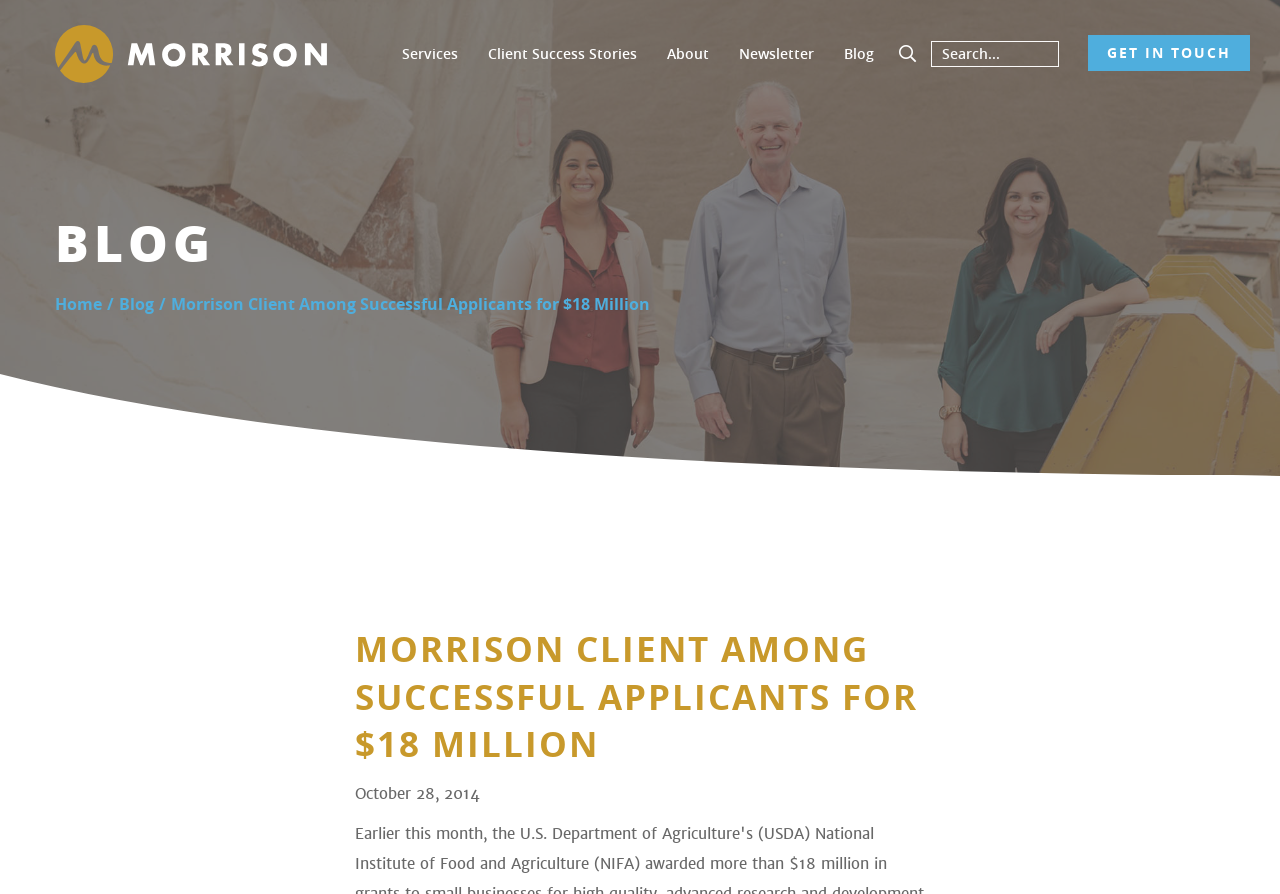Please study the image and answer the question comprehensively:
What is the topic of the blog post?

The topic of the blog post is a client success story, specifically about a Morrison client being among the successful applicants for $18 million, as indicated by the heading and the text of the blog post.